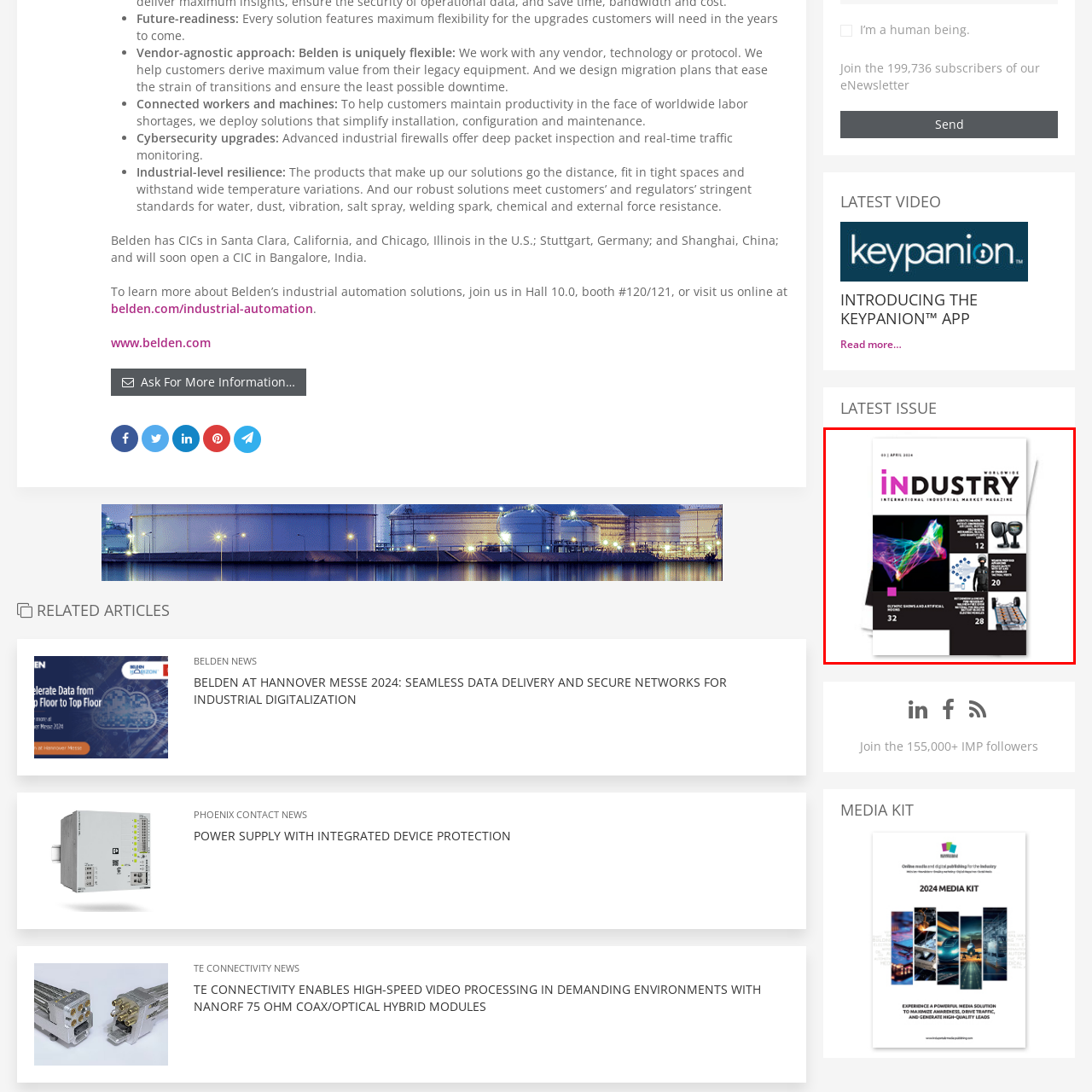Detail the scene within the red-bordered box in the image, including all relevant features and actions.

The image depicts the cover of the April 2014 issue of the "INDUSTRY" magazine, which focuses on the international industrial market. The title "INDUSTRY" is prominently displayed in bold black letters, with a creative, colorful abstract graphic to the left. The magazine cover highlights various features, with sections numbered for easy reference: key topics or articles include "Advanced Automation," "Water-Proof Technology," and "Olympic Standards and Artificial Sledding." The cover design suggests a modern approach to industrial themes, aiming to attract a diverse readership interested in innovation and technology within the industrial sector.